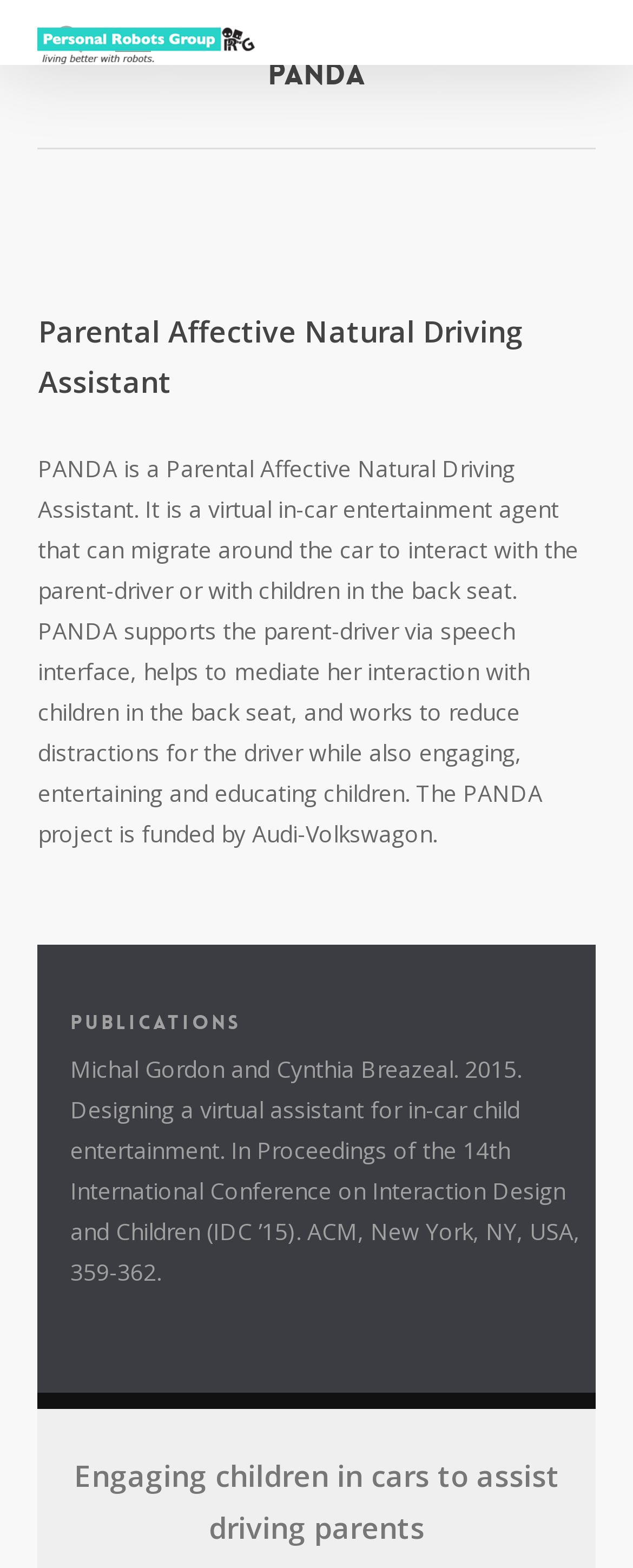Who funded the PANDA project?
Please respond to the question with a detailed and well-explained answer.

According to the webpage content, I found a sentence 'The PANDA project is funded by Audi-Volkswagon.' which explicitly states the funding source of the PANDA project.